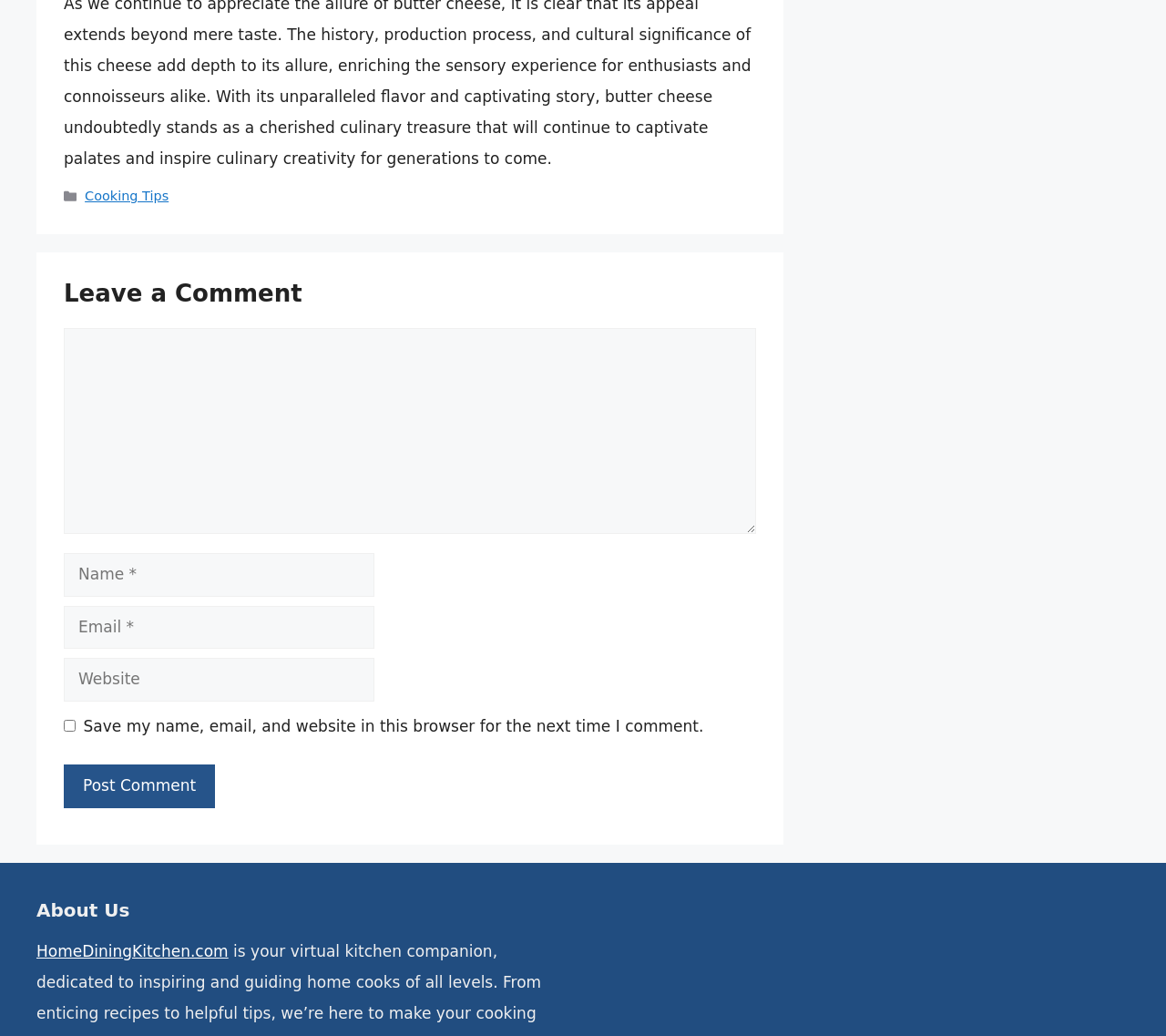Find the bounding box coordinates for the HTML element specified by: "HomeDiningKitchen.com".

[0.031, 0.909, 0.196, 0.927]